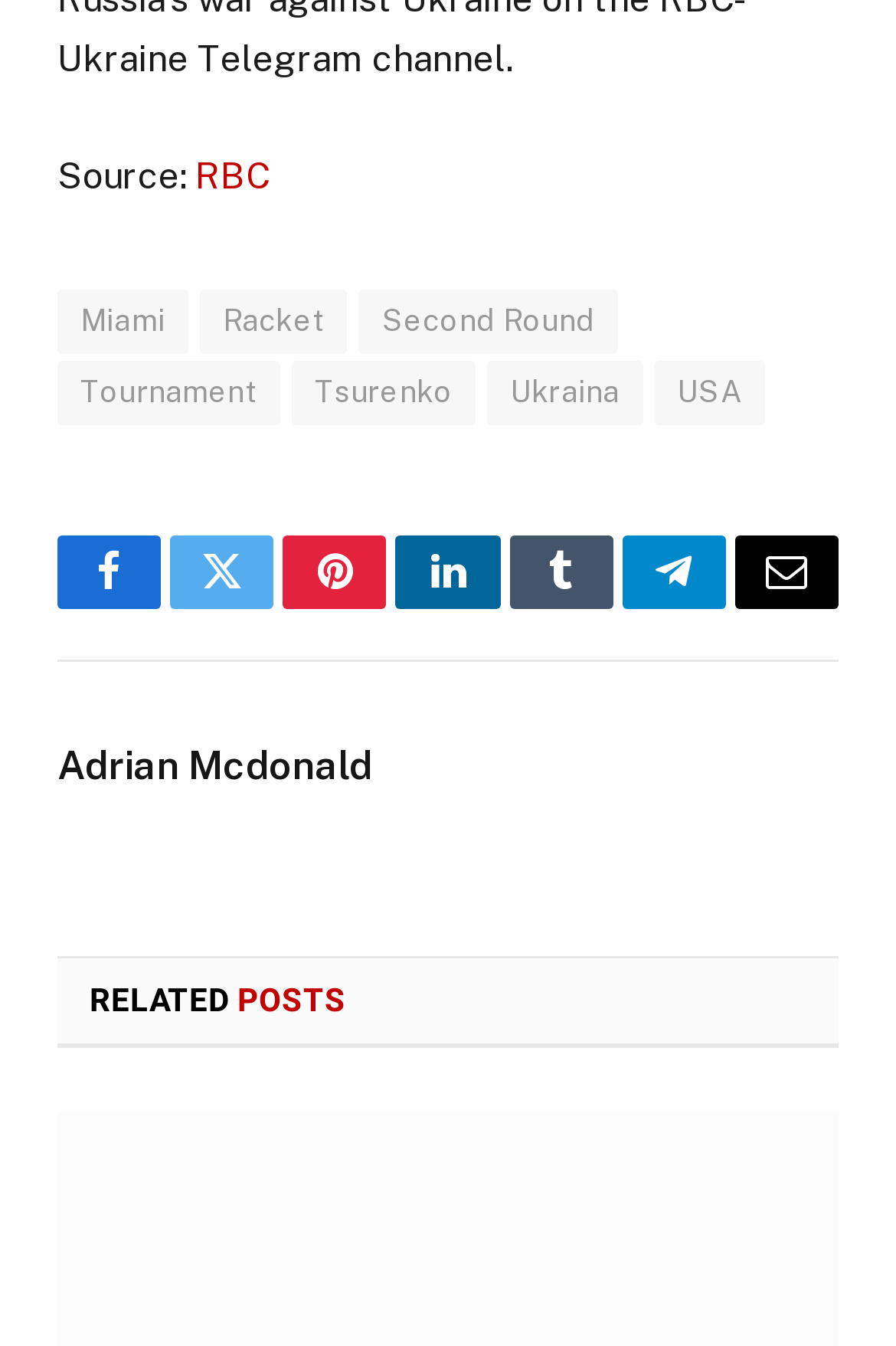Bounding box coordinates are specified in the format (top-left x, top-left y, bottom-right x, bottom-right y). All values are floating point numbers bounded between 0 and 1. Please provide the bounding box coordinate of the region this sentence describes: Petar Mitric

None